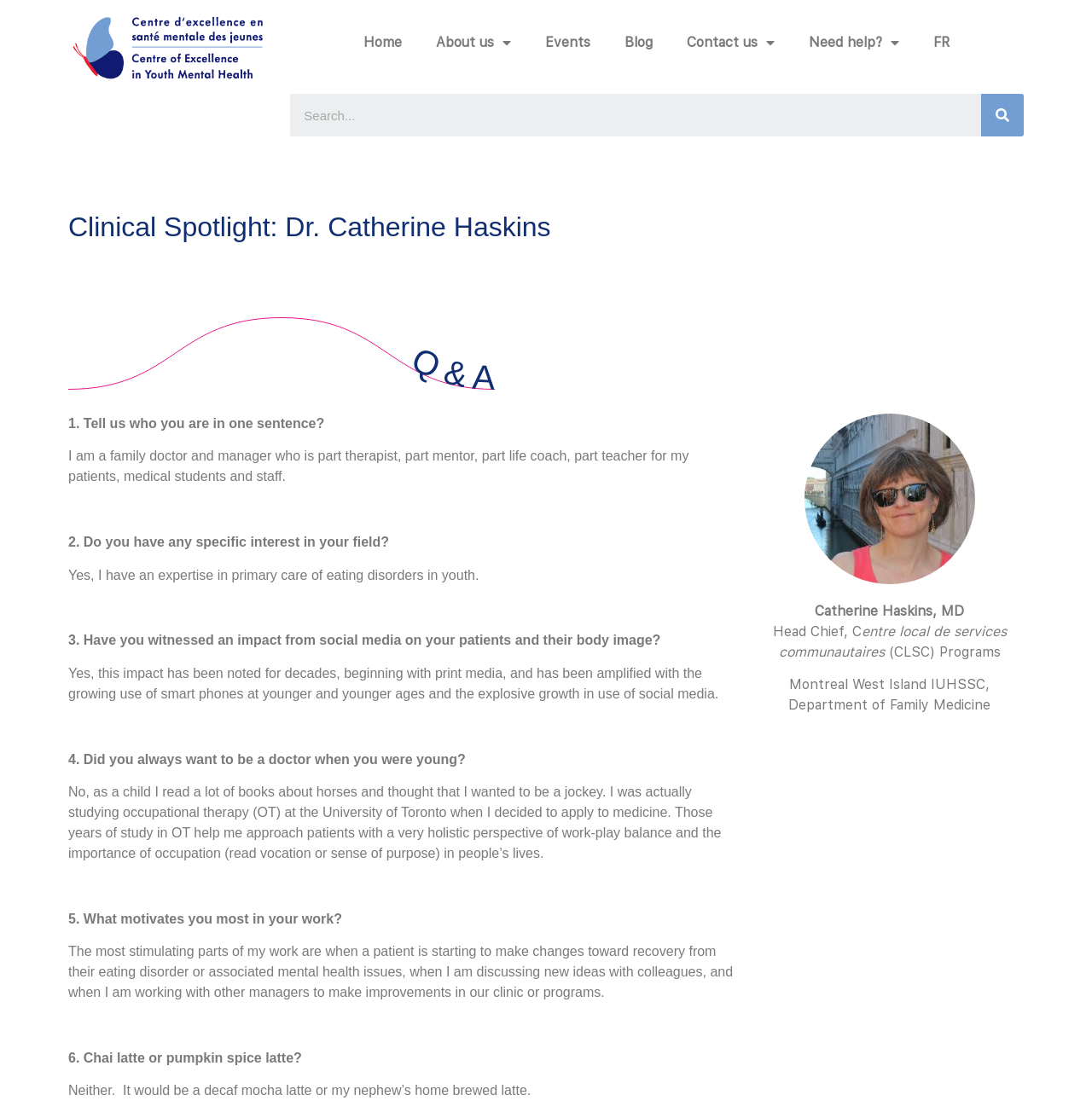Please find the bounding box for the following UI element description. Provide the coordinates in (top-left x, top-left y, bottom-right x, bottom-right y) format, with values between 0 and 1: alt="CTE logo"

None